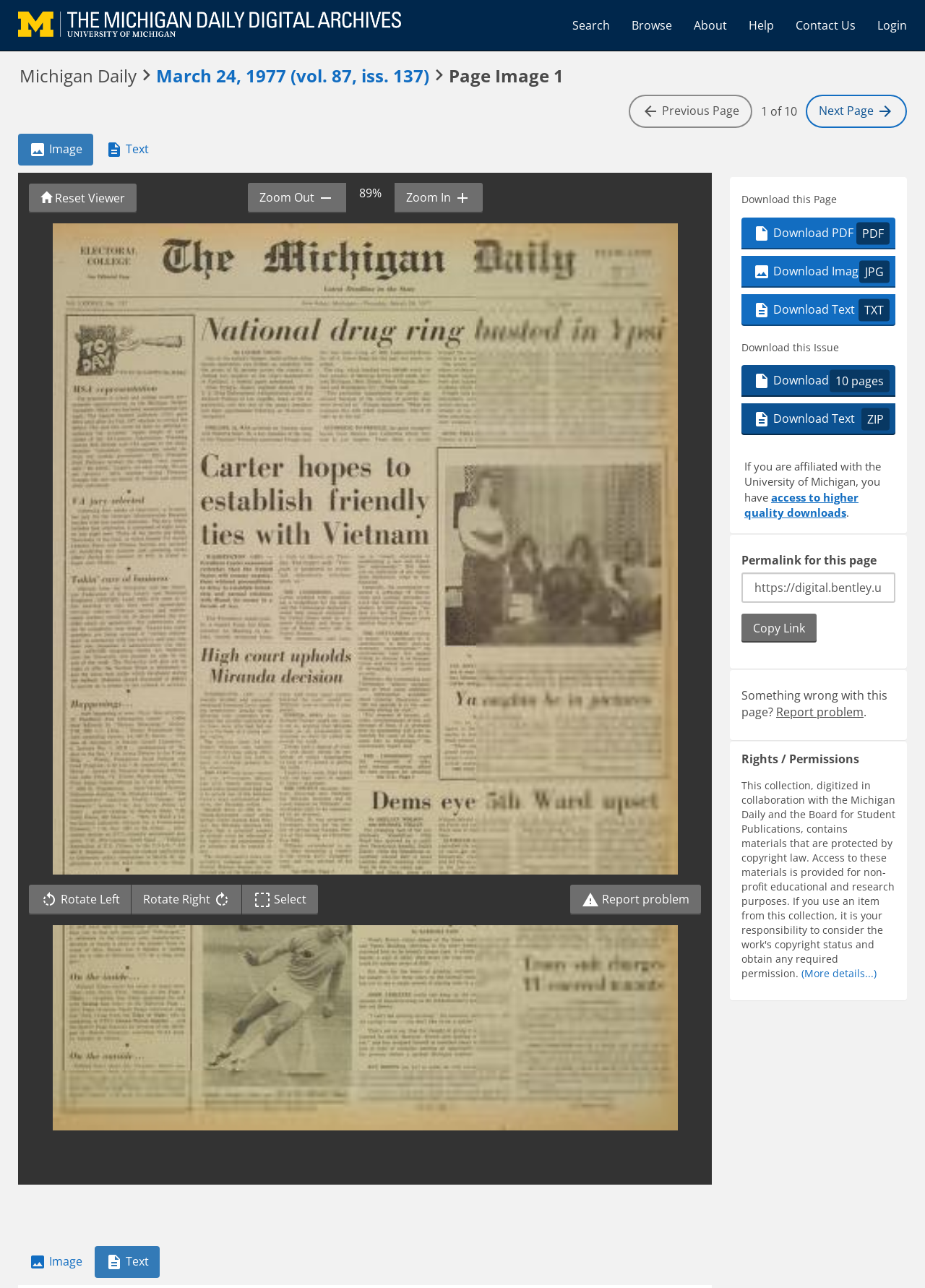Indicate the bounding box coordinates of the element that must be clicked to execute the instruction: "Download this page as PDF". The coordinates should be given as four float numbers between 0 and 1, i.e., [left, top, right, bottom].

[0.802, 0.169, 0.968, 0.193]